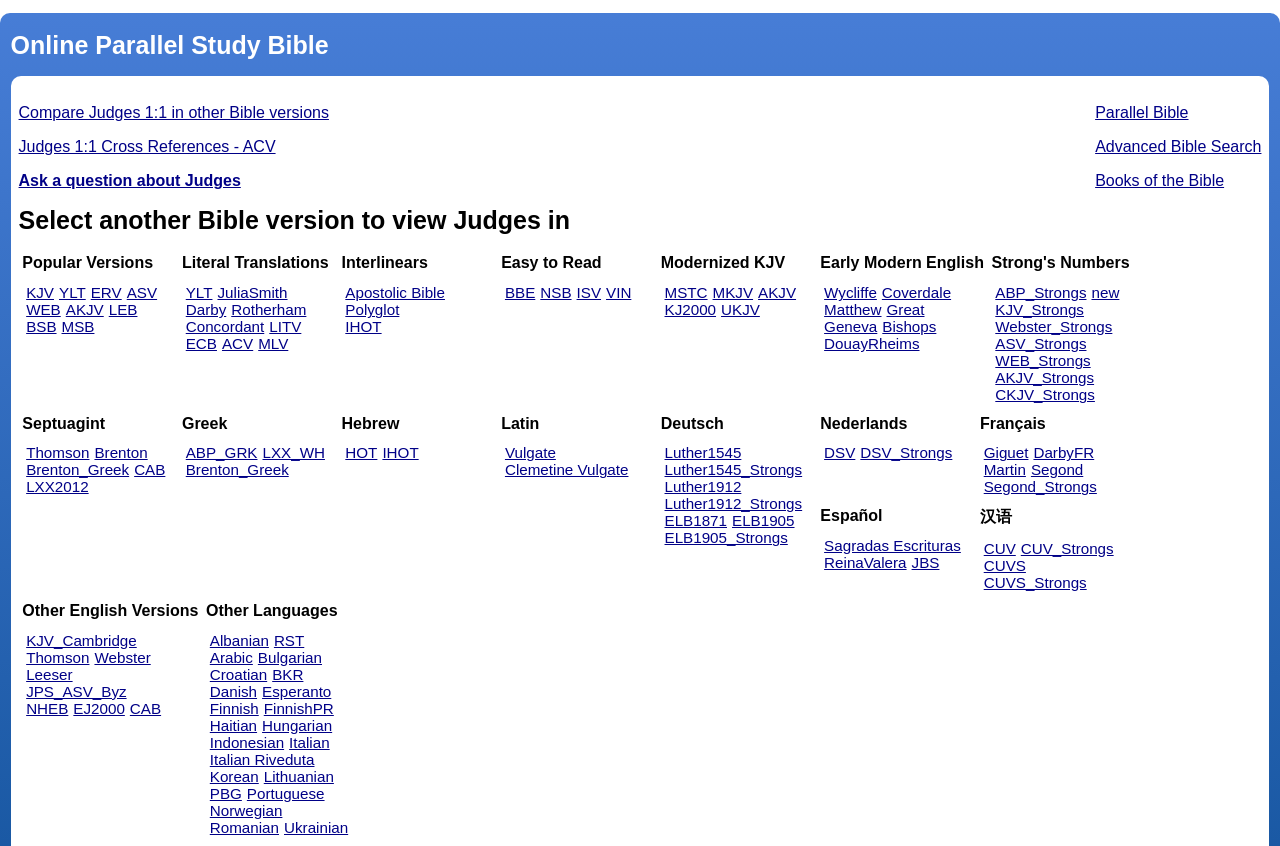Pinpoint the bounding box coordinates of the element that must be clicked to accomplish the following instruction: "Click on the 'Parallel Bible' link". The coordinates should be in the format of four float numbers between 0 and 1, i.e., [left, top, right, bottom].

[0.856, 0.123, 0.929, 0.143]